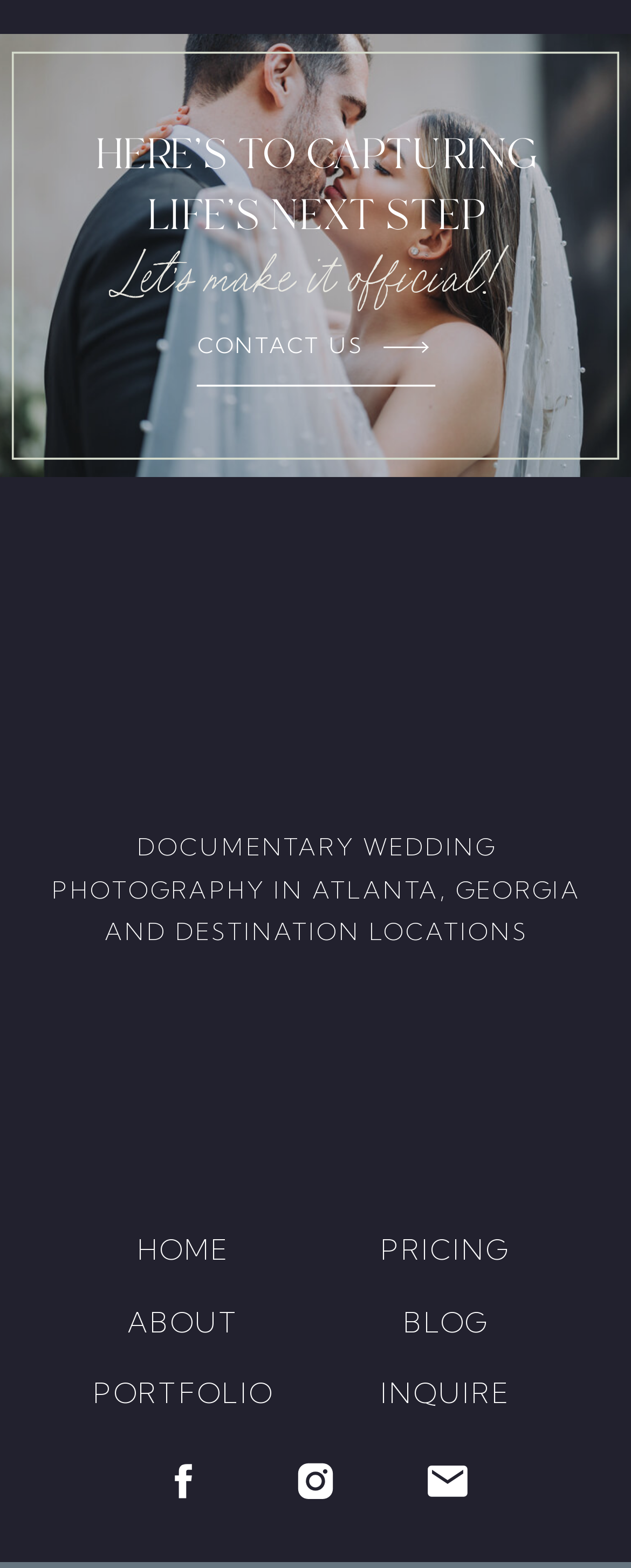How many images are displayed on the webpage?
Please provide a comprehensive answer based on the contents of the image.

There are 7 images displayed on the webpage, including the logo image, 4 images of wedding couples, and 2 images of wedding scenes.